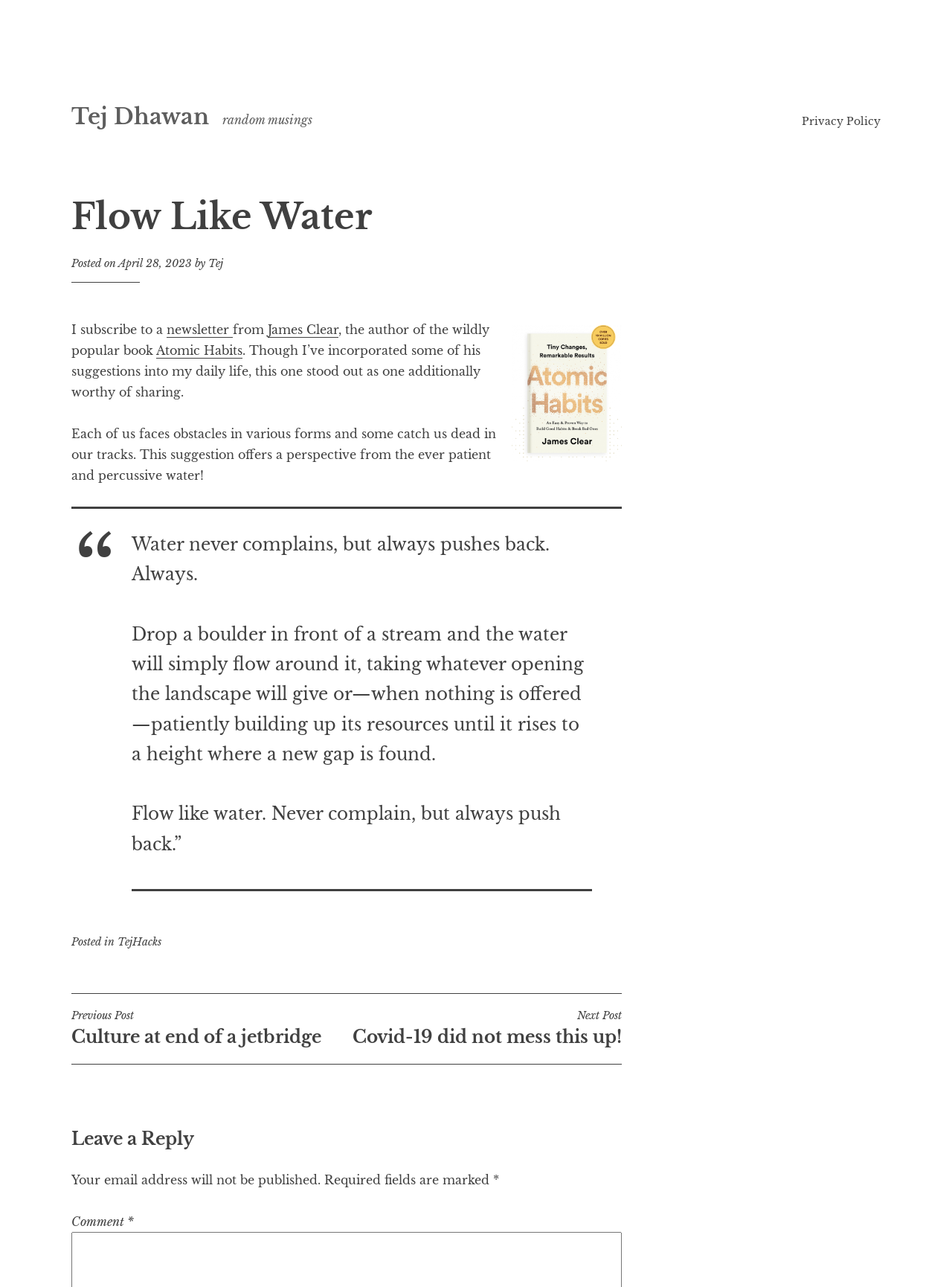Please find the bounding box coordinates for the clickable element needed to perform this instruction: "Visit the 'Privacy Policy' page".

[0.842, 0.089, 0.925, 0.099]